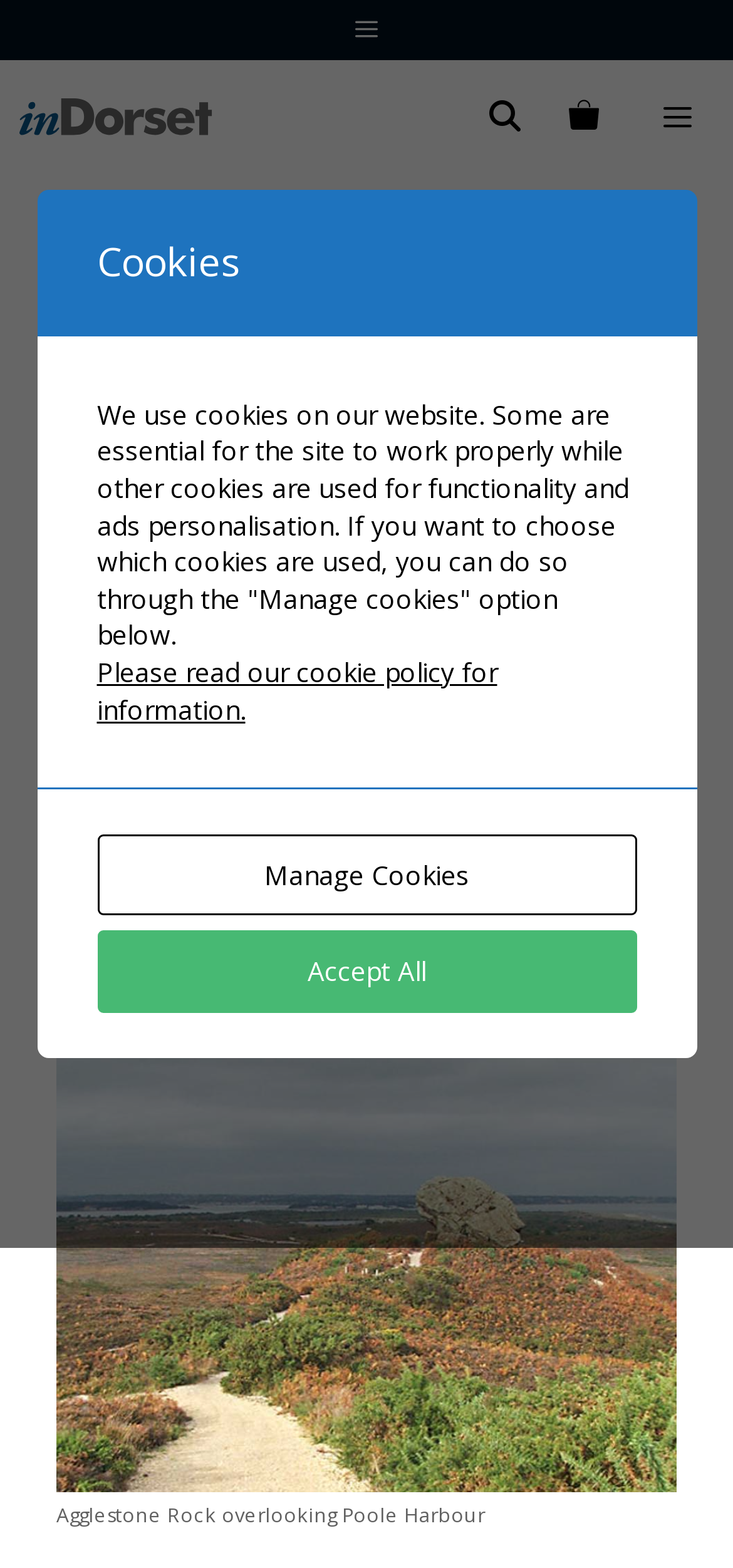Find the bounding box coordinates of the element to click in order to complete the given instruction: "Visit the inDorset website."

[0.026, 0.05, 0.292, 0.098]